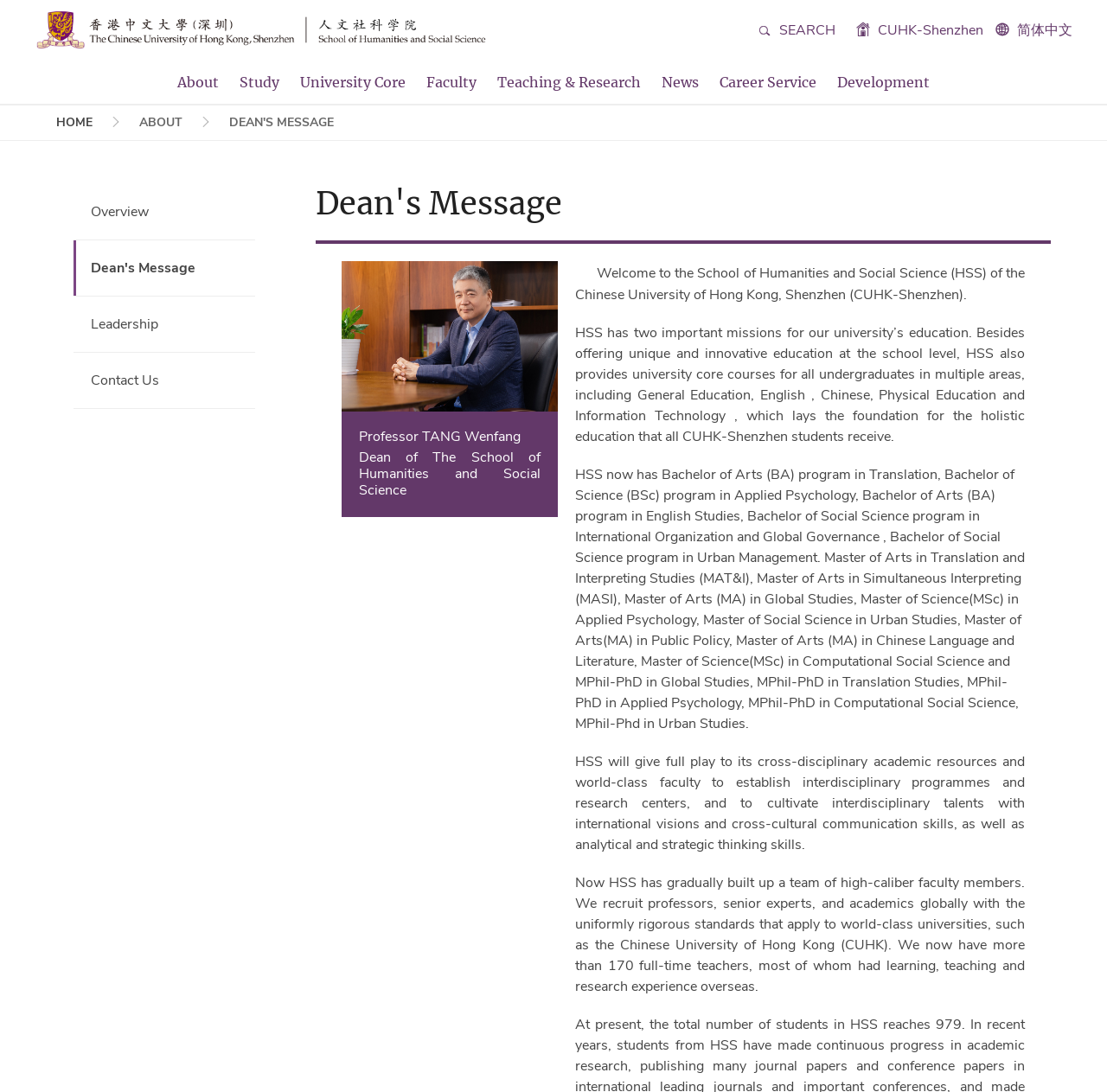Identify the bounding box coordinates of the part that should be clicked to carry out this instruction: "Open Gallery".

None